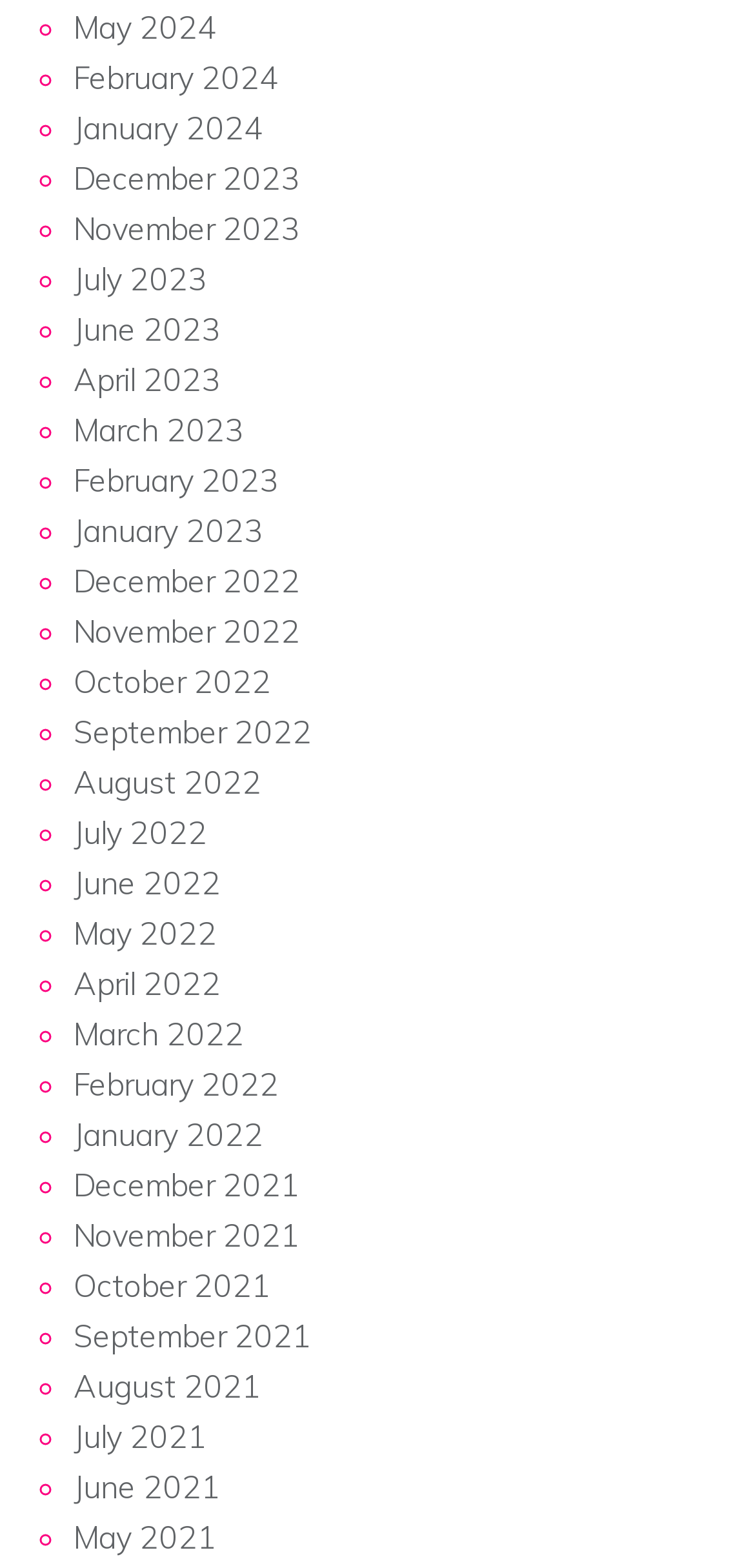Show me the bounding box coordinates of the clickable region to achieve the task as per the instruction: "View January 2023".

[0.097, 0.326, 0.349, 0.351]